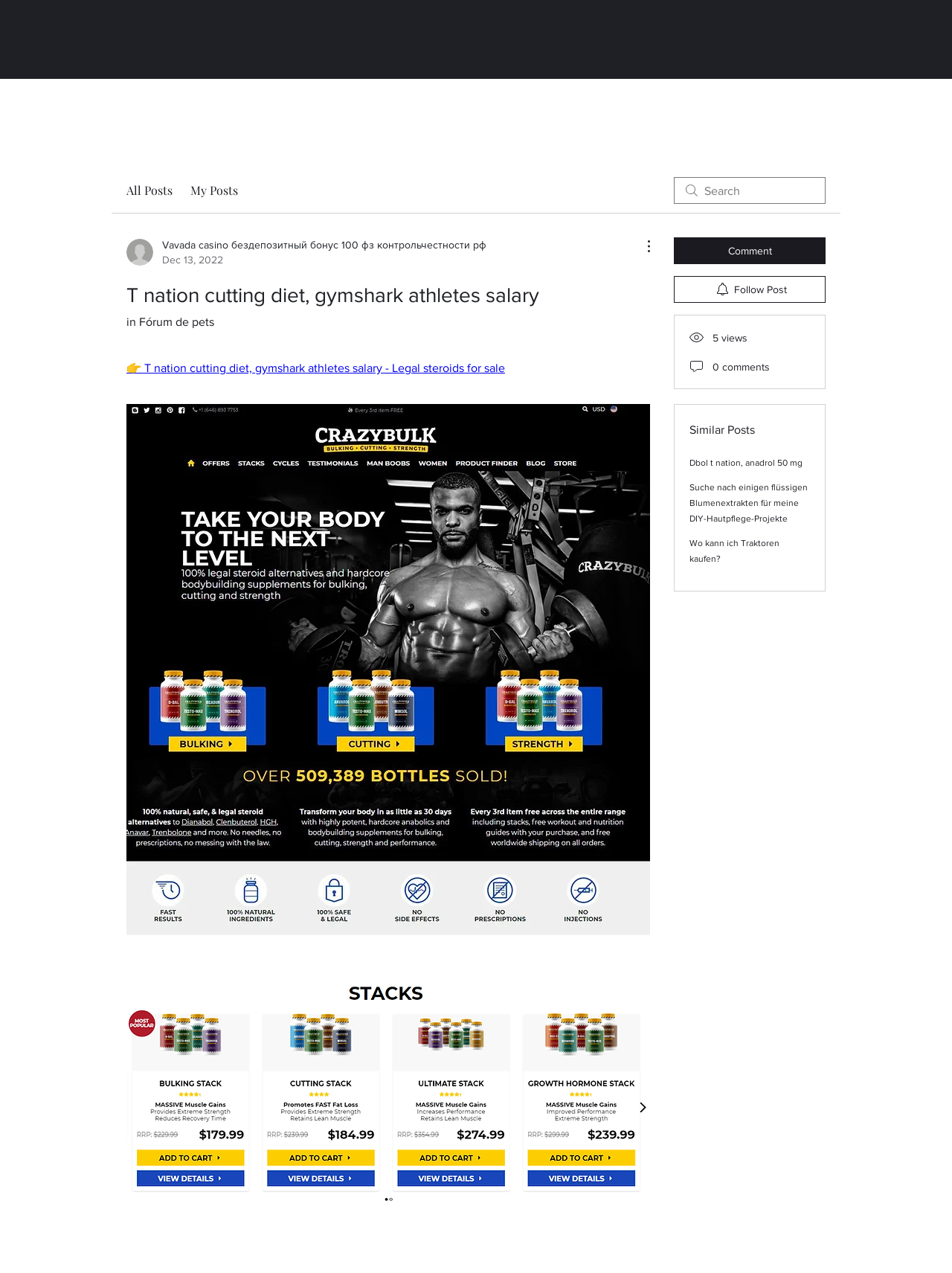Determine the bounding box coordinates of the clickable region to follow the instruction: "Search for something".

[0.708, 0.139, 0.867, 0.16]